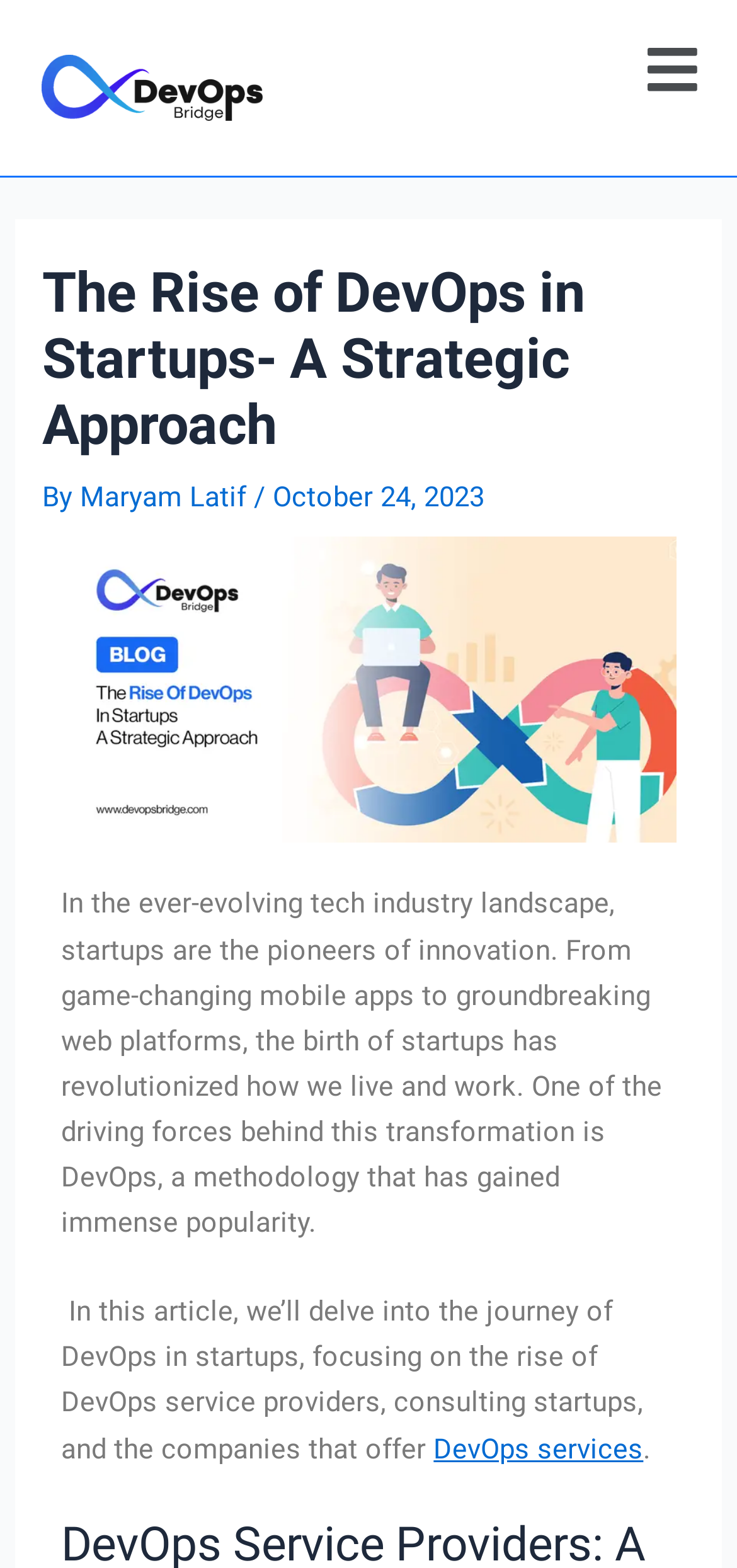What is the focus of the article?
Can you provide an in-depth and detailed response to the question?

The focus of the article can be inferred from the content of the webpage, which discusses the rise of DevOps service providers and their role in startups.